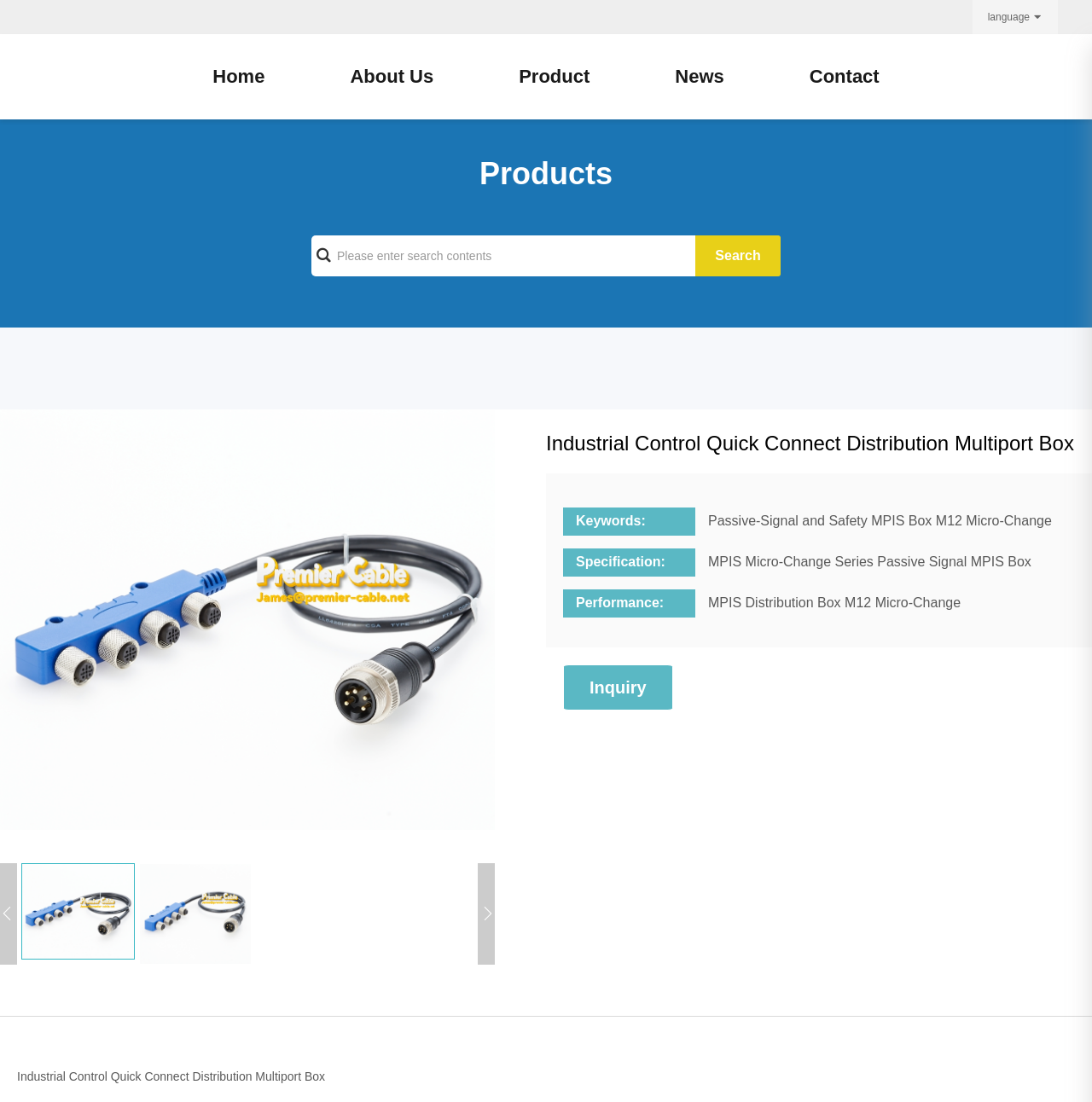What is the product category?
Based on the screenshot, give a detailed explanation to answer the question.

Based on the webpage structure and content, I can see that the product category is Industrial Control, which is mentioned in the heading 'Industrial Control Quick Connect Distribution Multiport Box' and also in the product description.